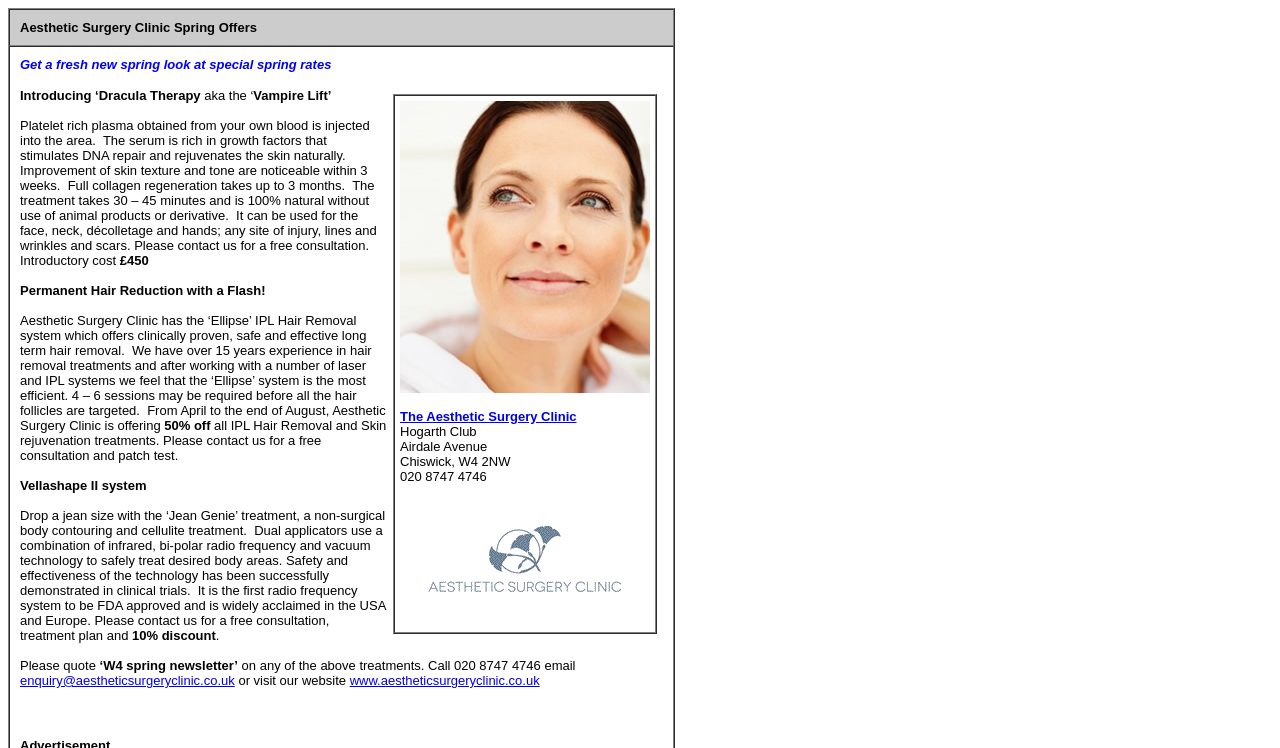Provide a short answer using a single word or phrase for the following question: 
What is the clinic's address?

Hogarth Club Airdale Avenue Chiswick, W4 2NW